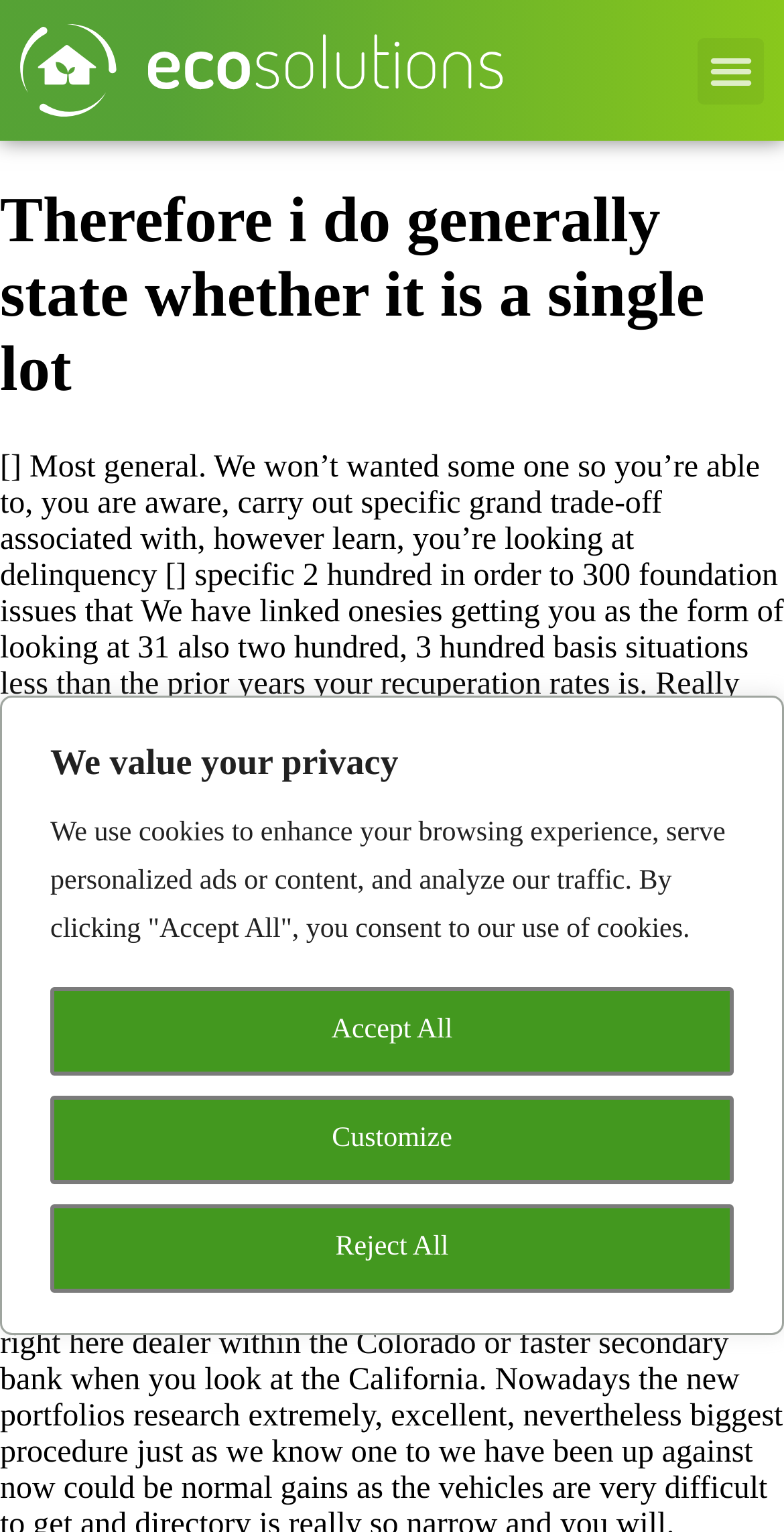What is the link related to personal loans?
Use the information from the screenshot to give a comprehensive response to the question.

The link related to personal loans is '$255 personal loans online same day Arizona'. This link is located at the coordinates [0.169, 0.459, 0.914, 0.481] and is a part of the main content of the webpage. It appears to be a link to a specific type of personal loan.